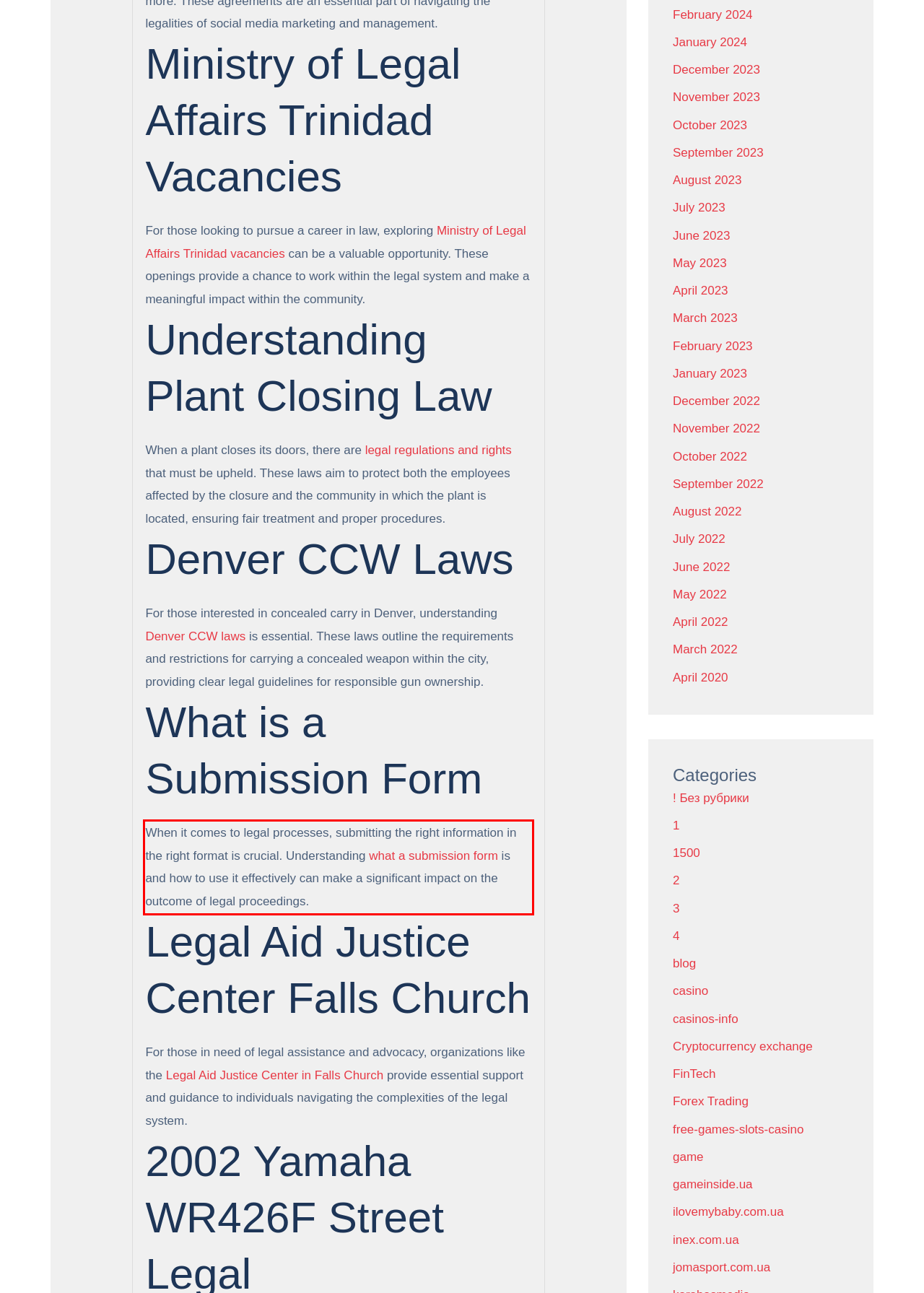Within the screenshot of a webpage, identify the red bounding box and perform OCR to capture the text content it contains.

When it comes to legal processes, submitting the right information in the right format is crucial. Understanding what a submission form is and how to use it effectively can make a significant impact on the outcome of legal proceedings.